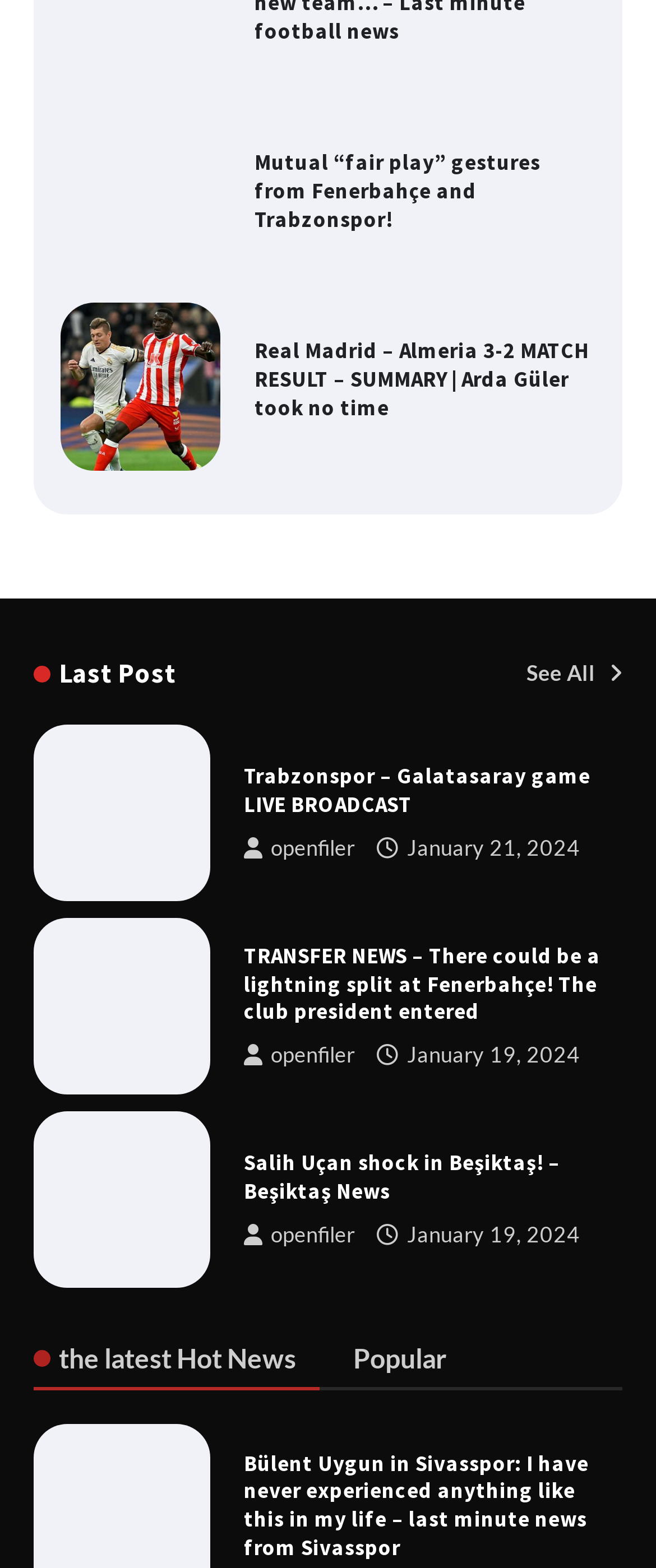Give a short answer using one word or phrase for the question:
What is the name of the team mentioned in the first article?

Beşiktaş